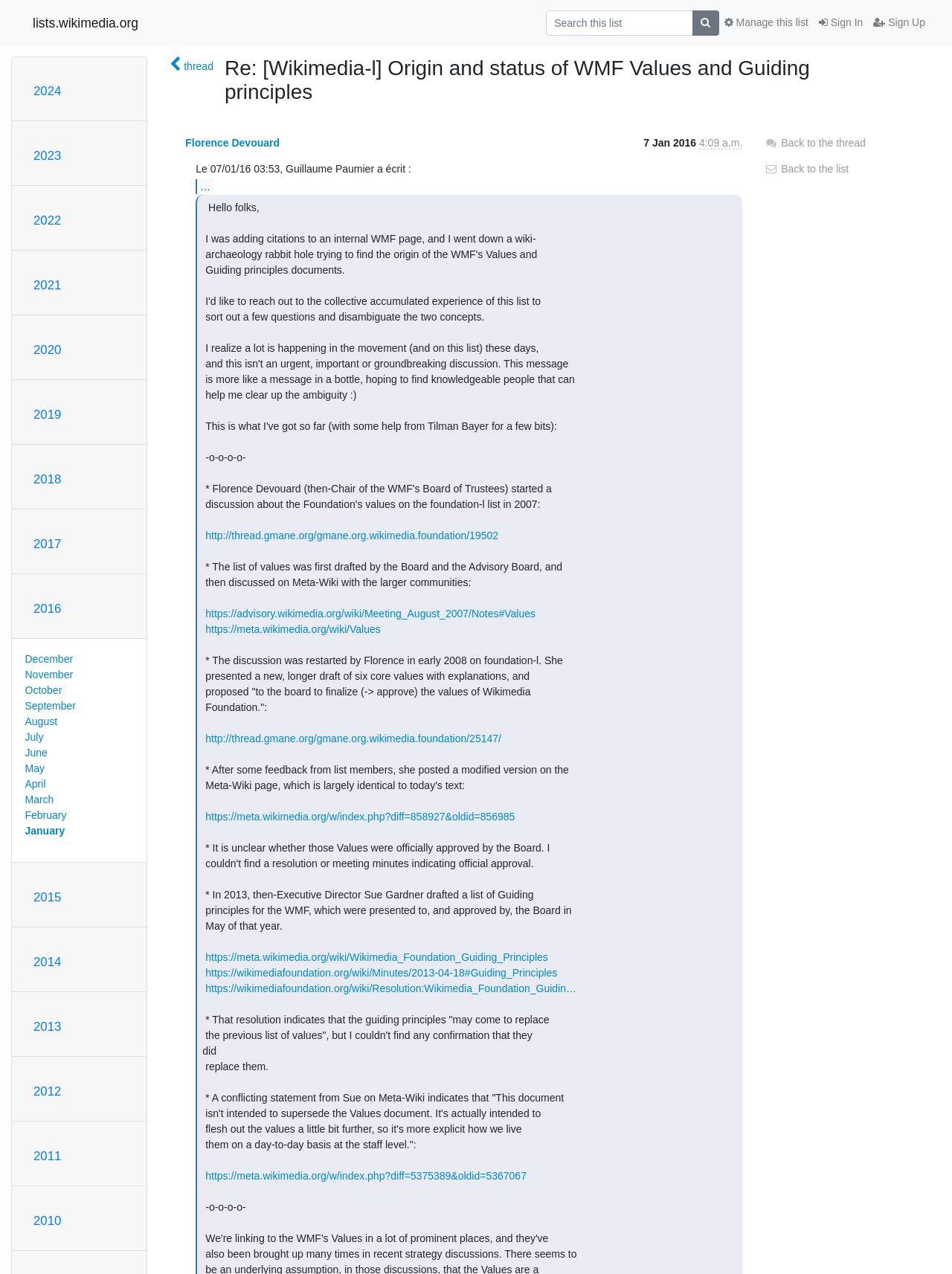Given the webpage screenshot and the description, determine the bounding box coordinates (top-left x, top-left y, bottom-right x, bottom-right y) that define the location of the UI element matching this description: Manage this list

[0.755, 0.008, 0.855, 0.028]